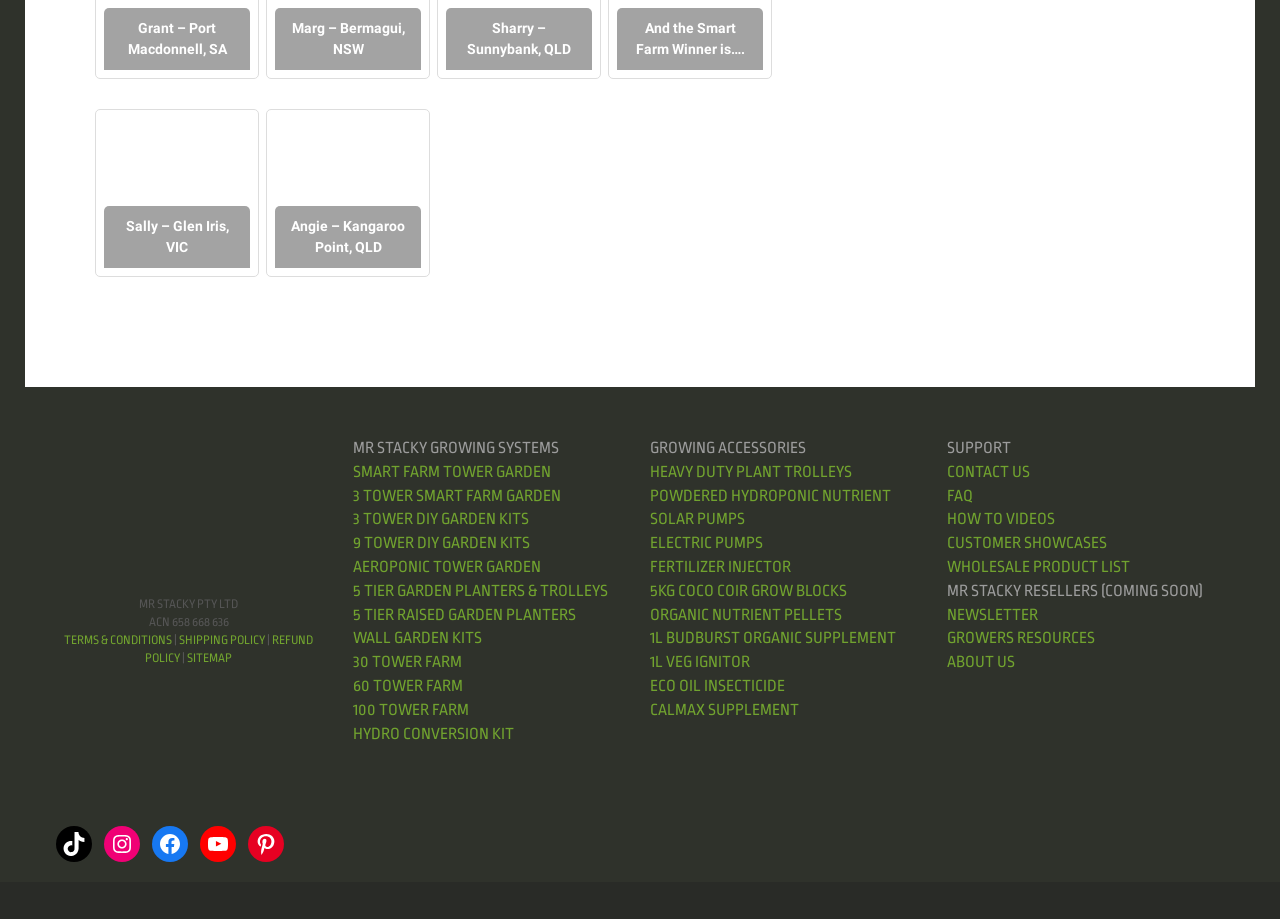What is the name of the product with the longest name?
Using the details shown in the screenshot, provide a comprehensive answer to the question.

I scanned through the links and found that 'POWDERED HYDROPONIC NUTRIENT' has the longest name among all the products listed.